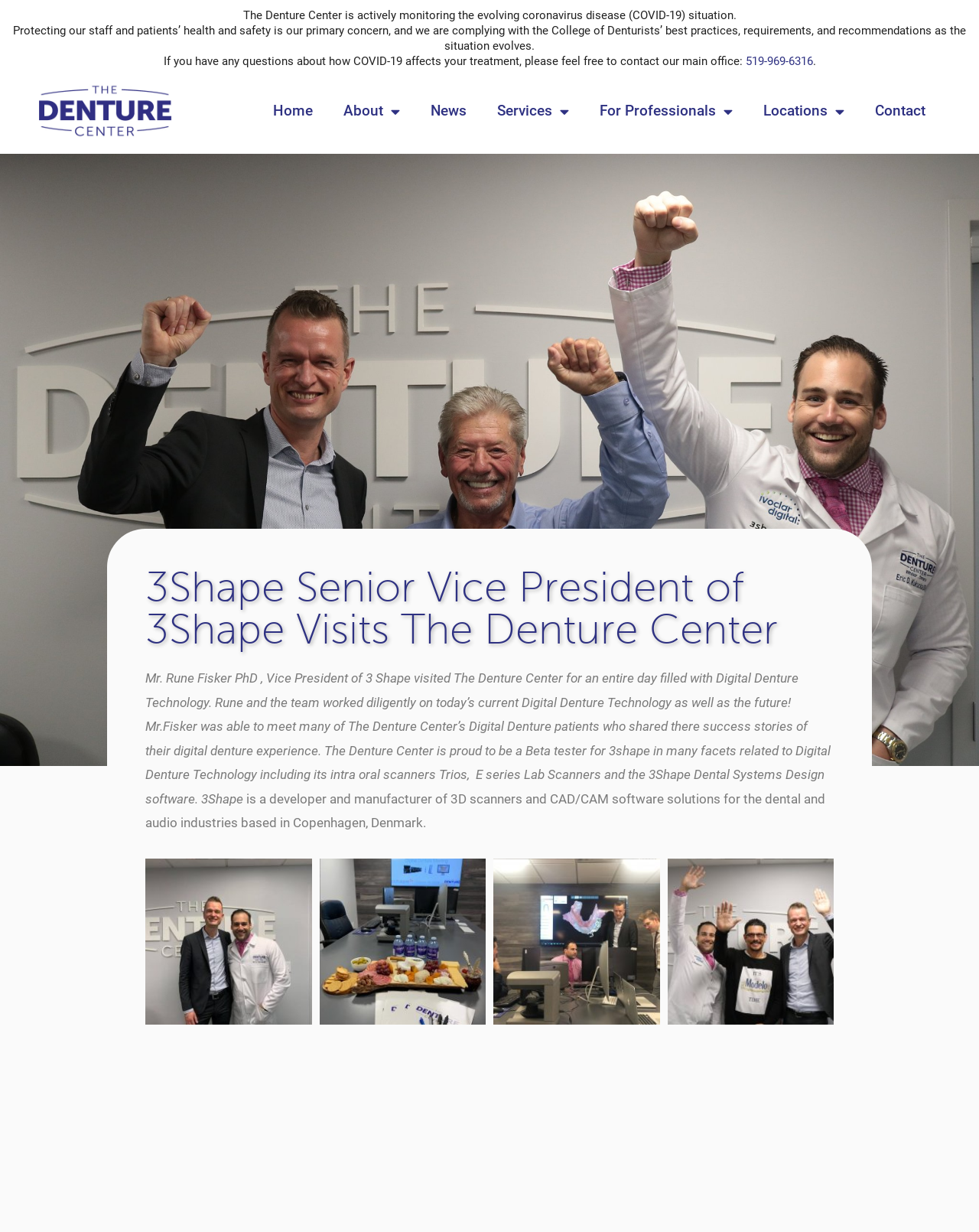What is the phone number to contact The Denture Center?
Using the information presented in the image, please offer a detailed response to the question.

The phone number to contact The Denture Center is 519-969-6316, which is provided in the link element with coordinates [0.761, 0.044, 0.83, 0.055].